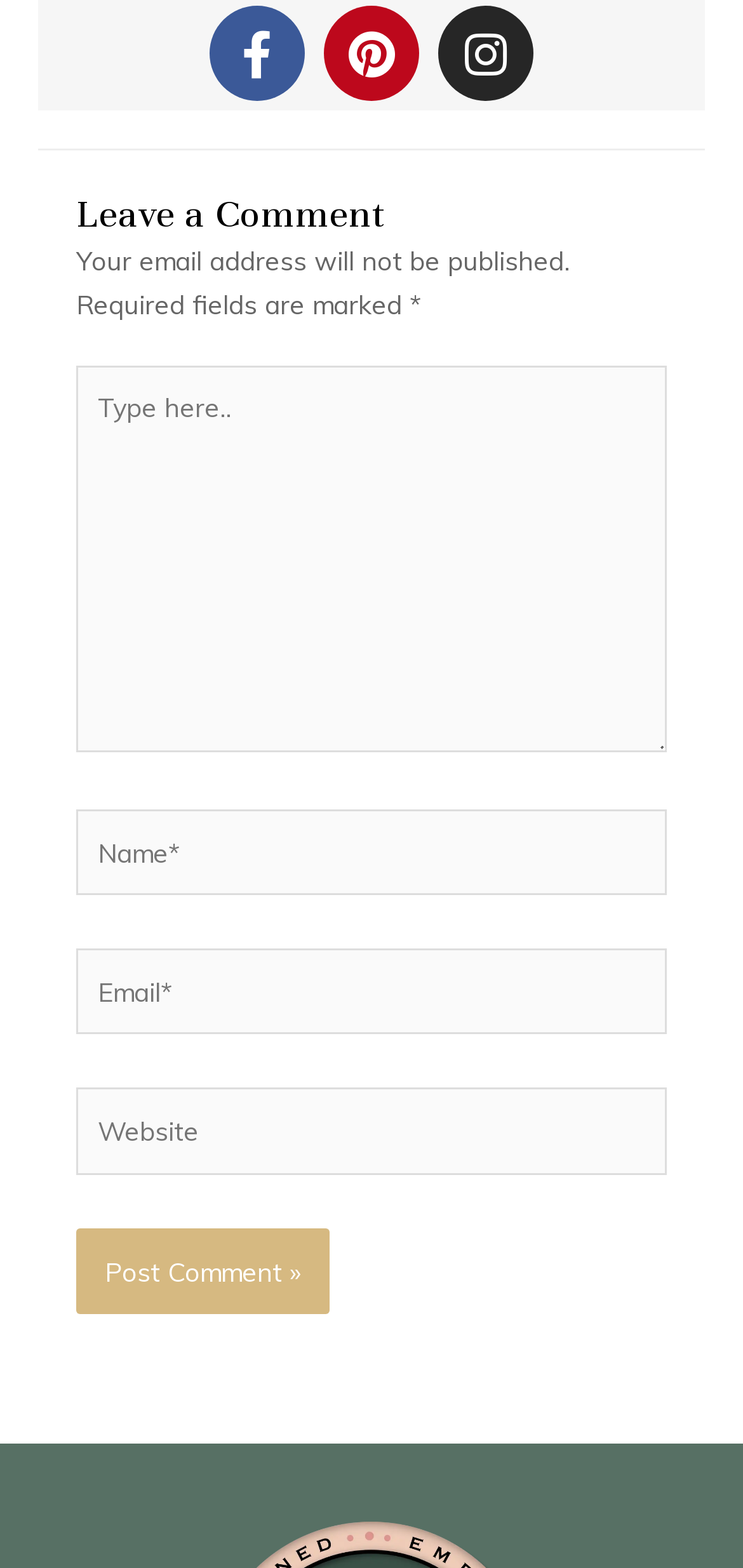Kindly determine the bounding box coordinates for the area that needs to be clicked to execute this instruction: "Enter your name".

[0.103, 0.517, 0.897, 0.571]